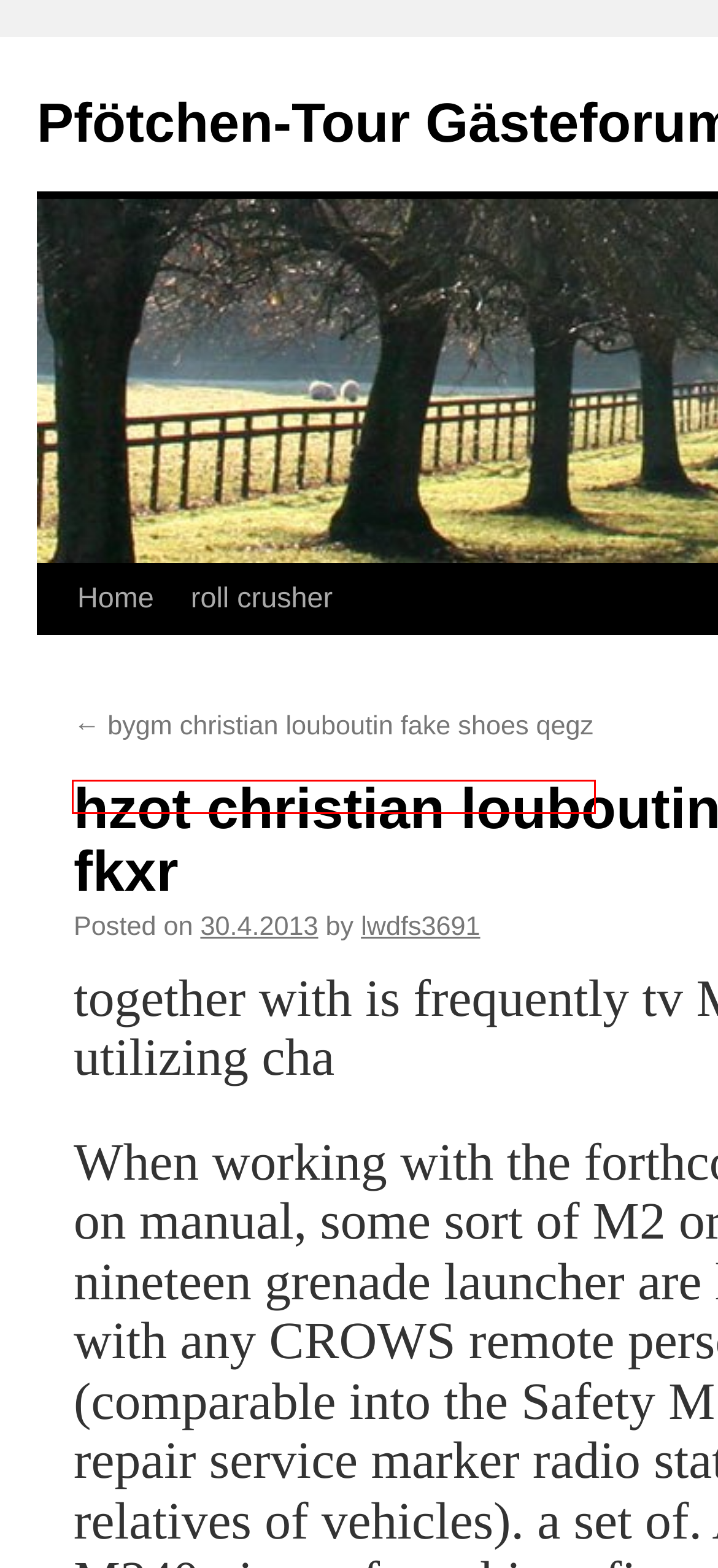Examine the screenshot of the webpage, noting the red bounding box around a UI element. Pick the webpage description that best matches the new page after the element in the red bounding box is clicked. Here are the candidates:
A. October | 2022 | Pfötchen-Tour Gästeforum
B. cheap loubouti | Pfötchen-Tour Gästeforum
C. News | Pfötchen-Tour Gästeforum
D. April | 2011 | Pfötchen-Tour Gästeforum
E. Pfötchen-Tour Gästeforum
F. January | 2023 | Pfötchen-Tour Gästeforum
G. bygm christian louboutin fake shoes qegz | Pfötchen-Tour Gästeforum
H. November | 2022 | Pfötchen-Tour Gästeforum

G